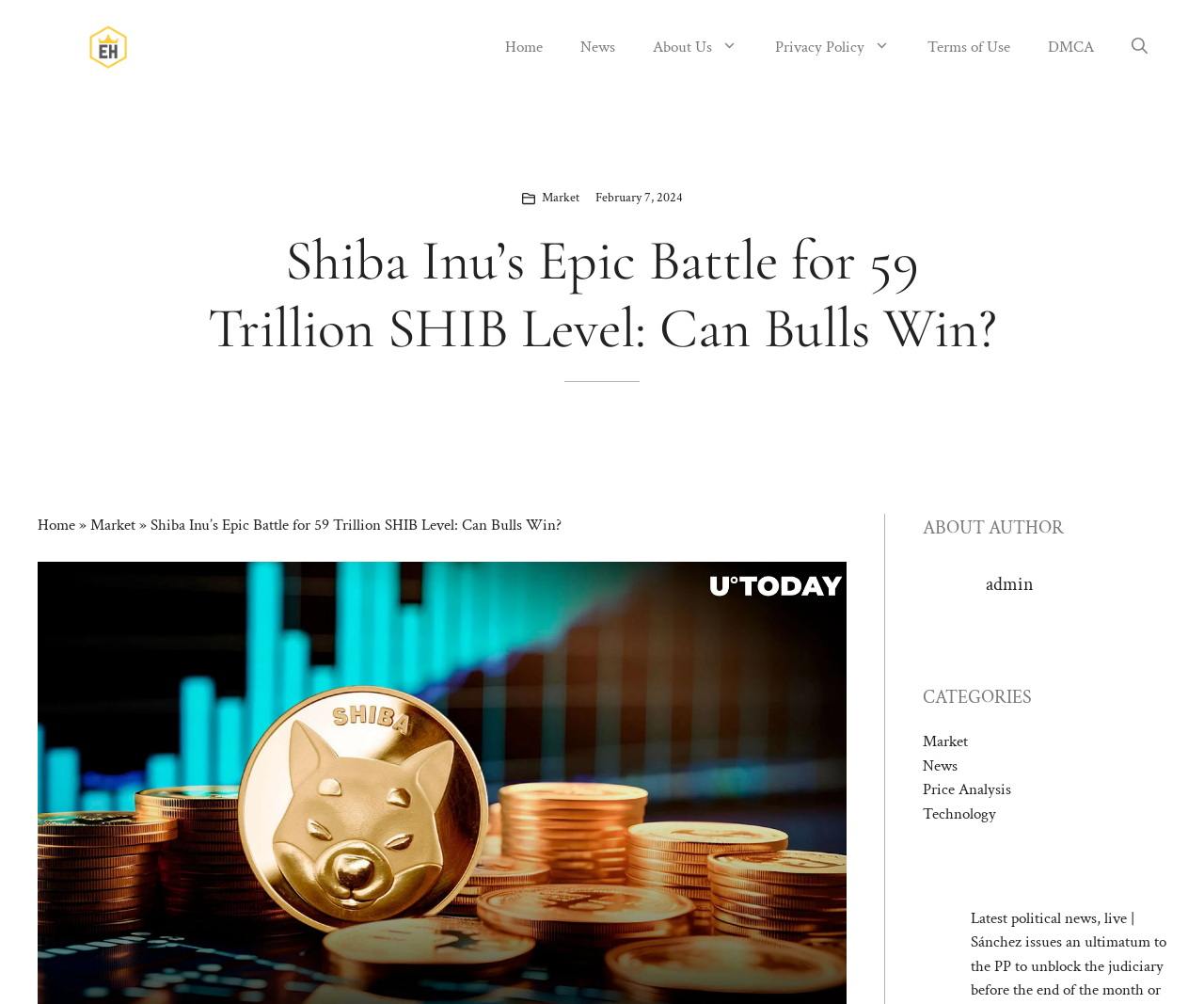From the given element description: "Terms of Use", find the bounding box for the UI element. Provide the coordinates as four float numbers between 0 and 1, in the order [left, top, right, bottom].

[0.755, 0.019, 0.855, 0.075]